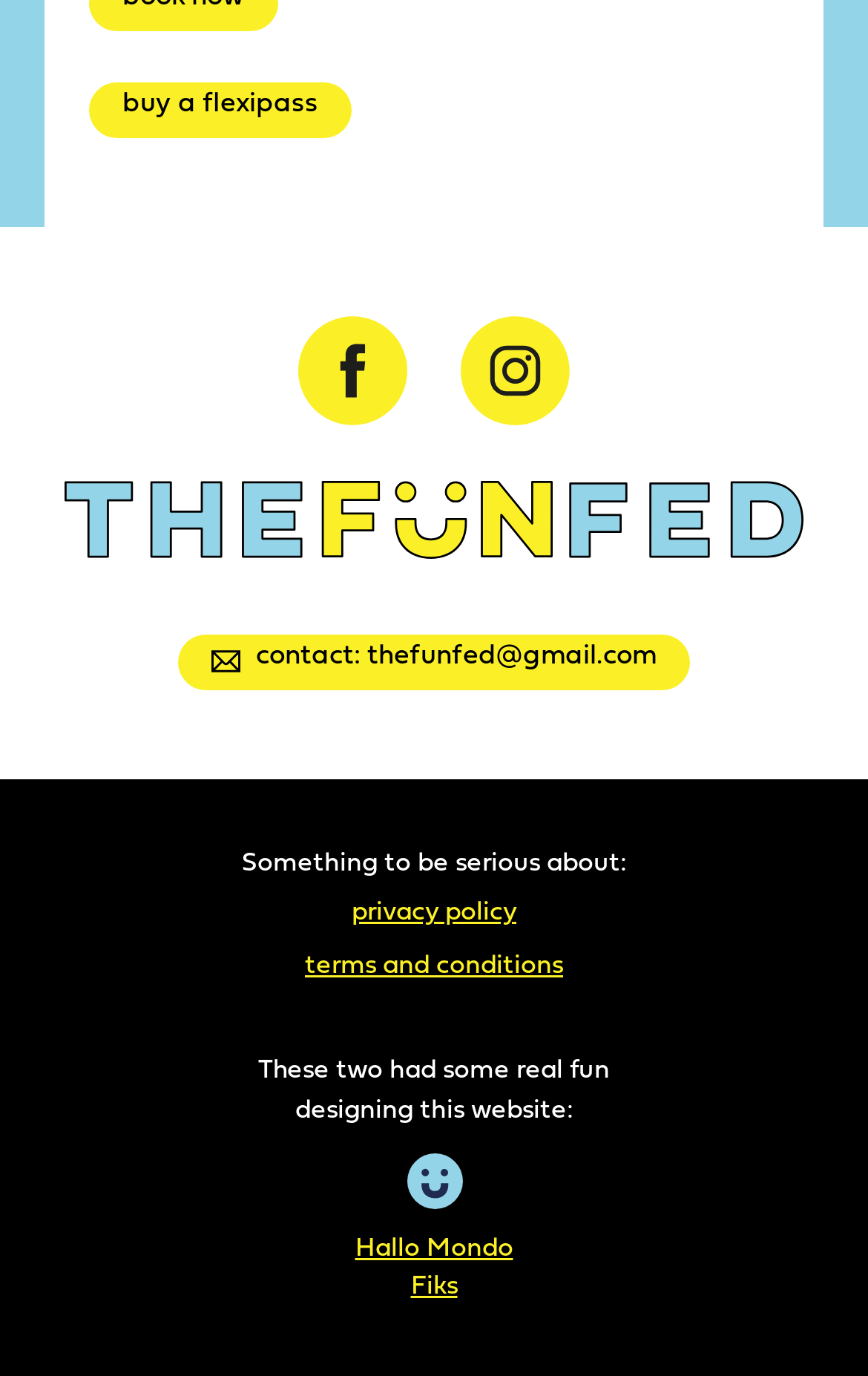Answer the question with a single word or phrase: 
What is the text below the 'terms and conditions' link?

These two had some real fun designing this website: